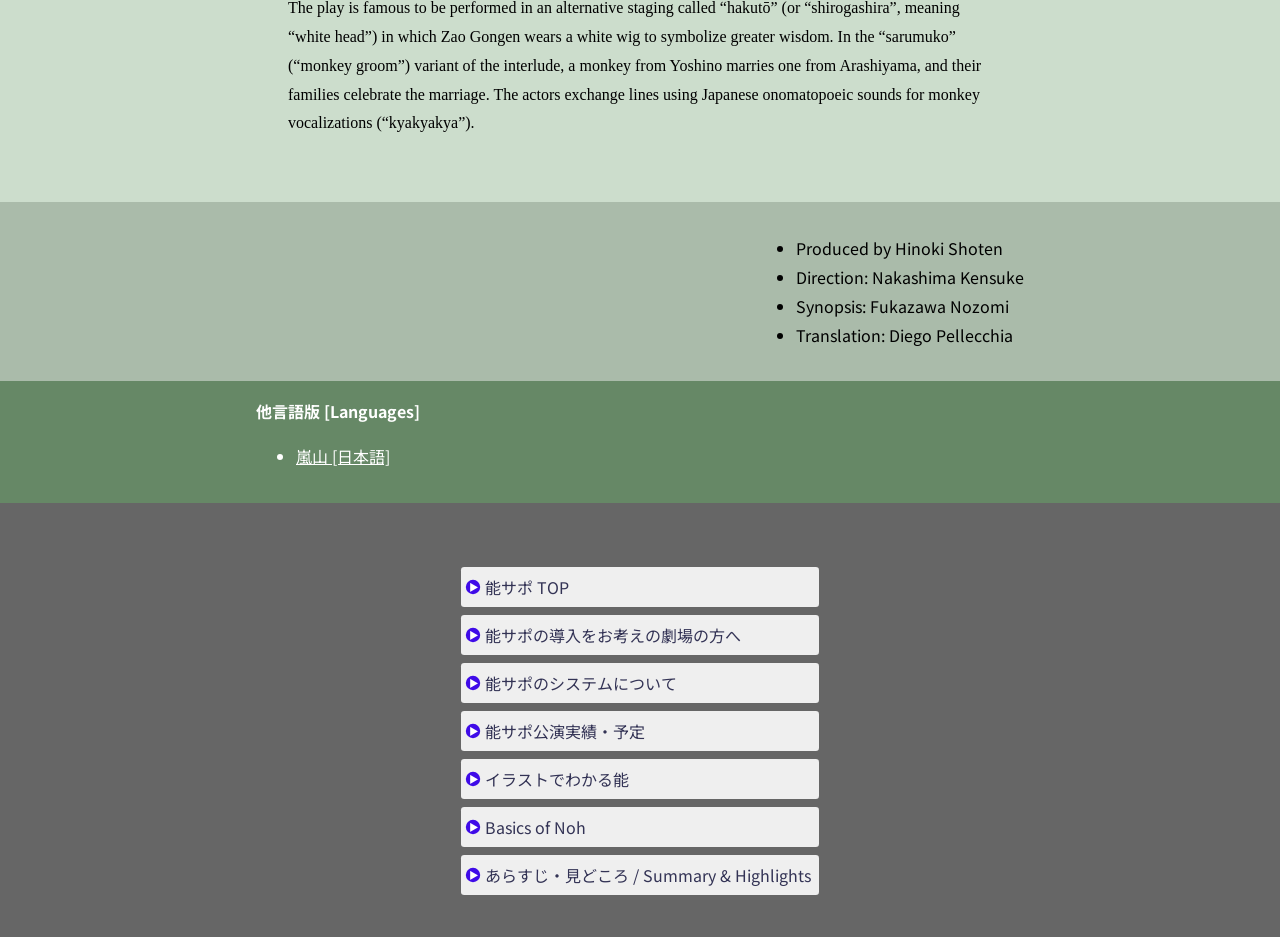Locate the bounding box coordinates of the clickable region to complete the following instruction: "Go to Noh introduction."

[0.36, 0.656, 0.64, 0.699]